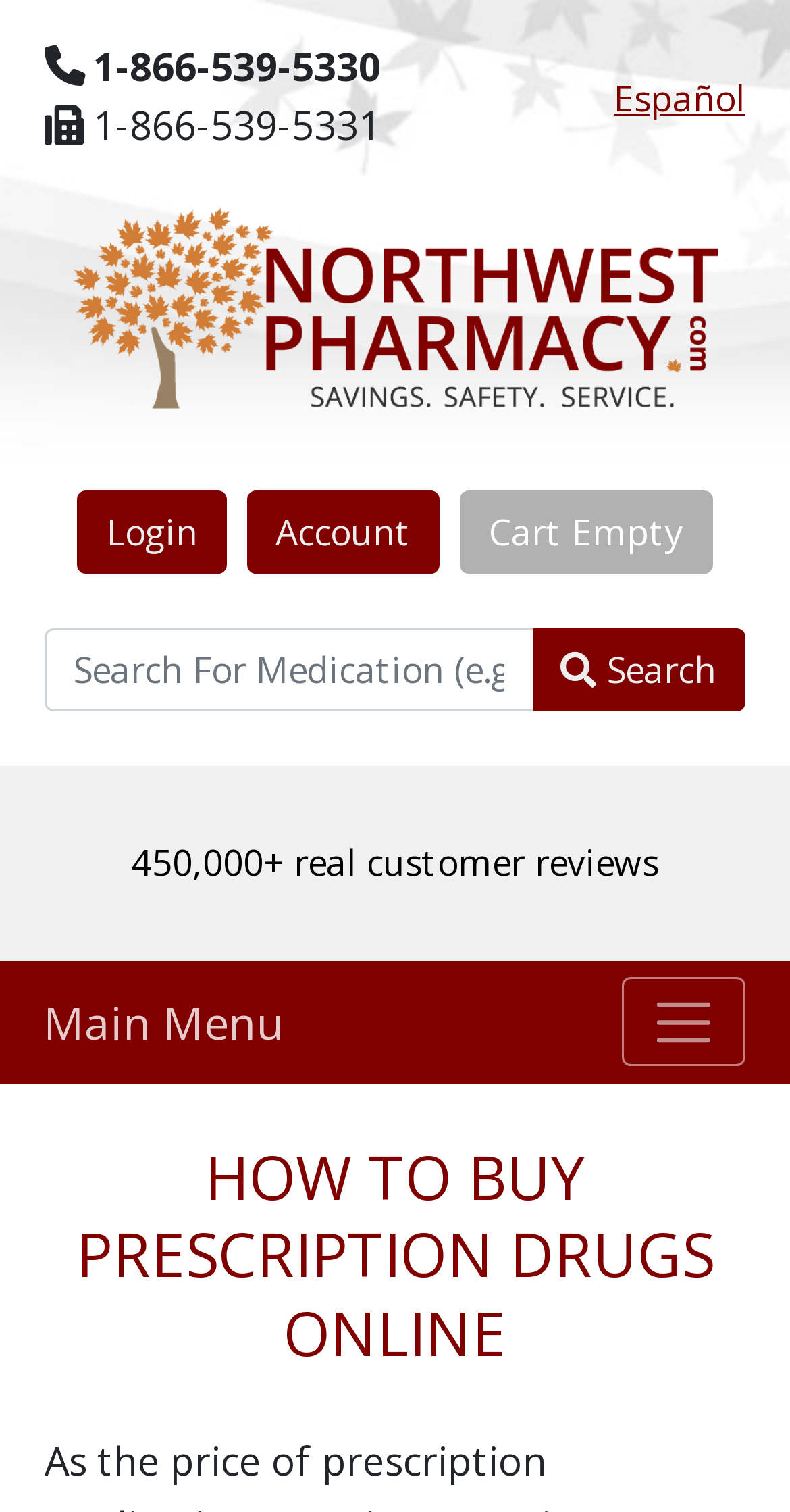Highlight the bounding box coordinates of the region I should click on to meet the following instruction: "Check the Terms and conditions".

None